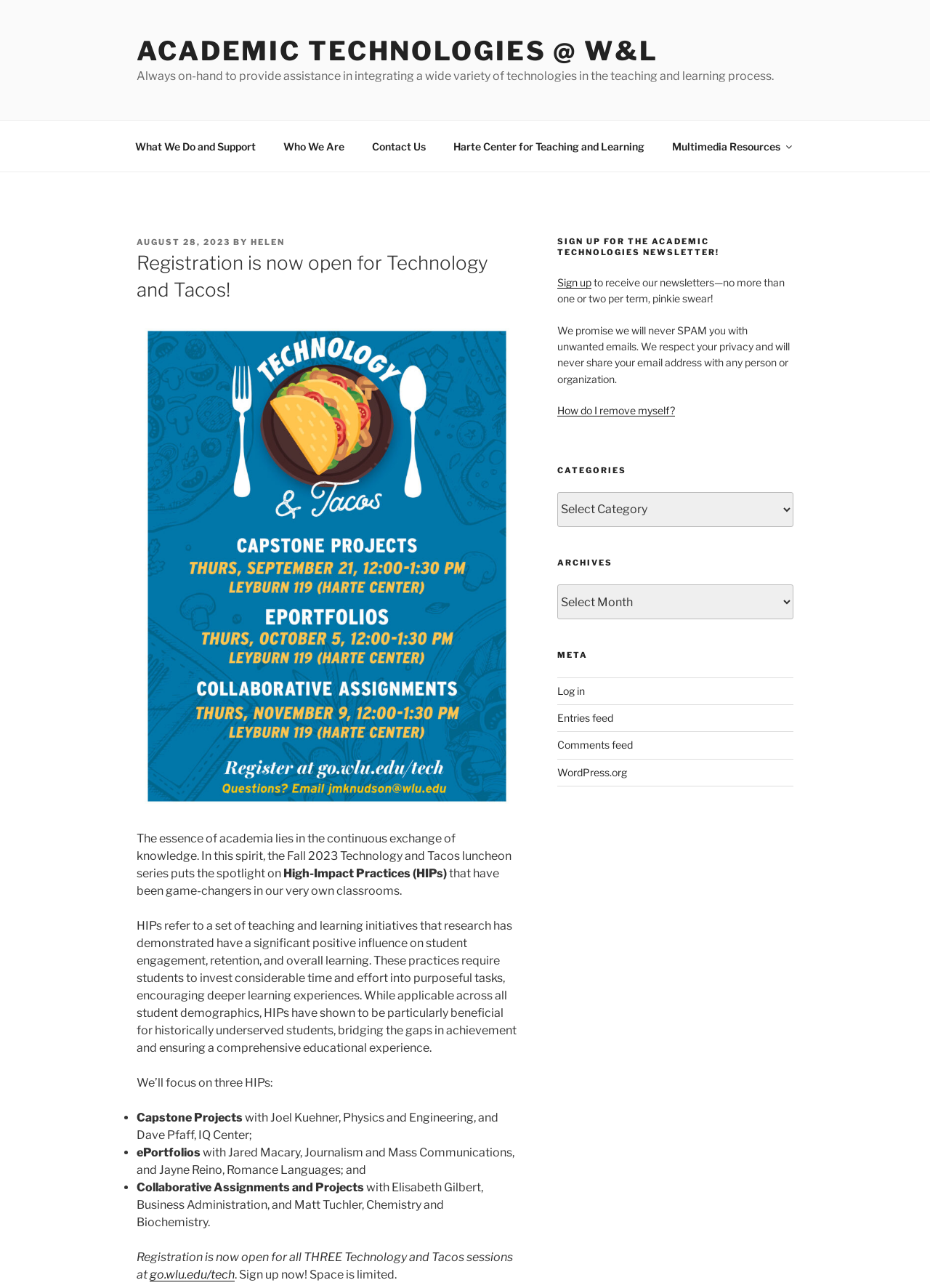Locate the bounding box coordinates of the area you need to click to fulfill this instruction: 'Click on 'What We Do and Support''. The coordinates must be in the form of four float numbers ranging from 0 to 1: [left, top, right, bottom].

[0.131, 0.1, 0.288, 0.127]